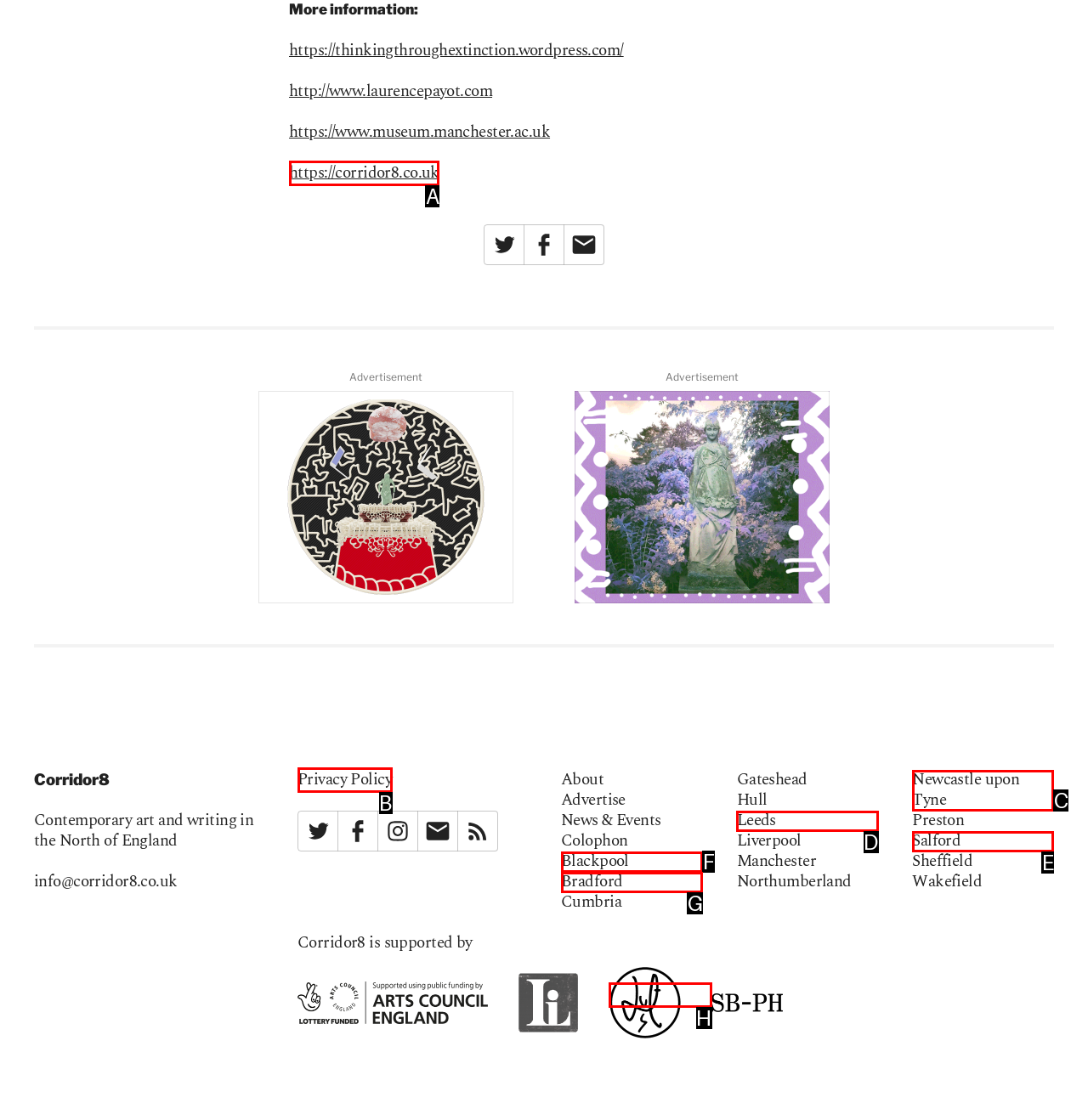Identify the HTML element that matches the description: Blackpool
Respond with the letter of the correct option.

F